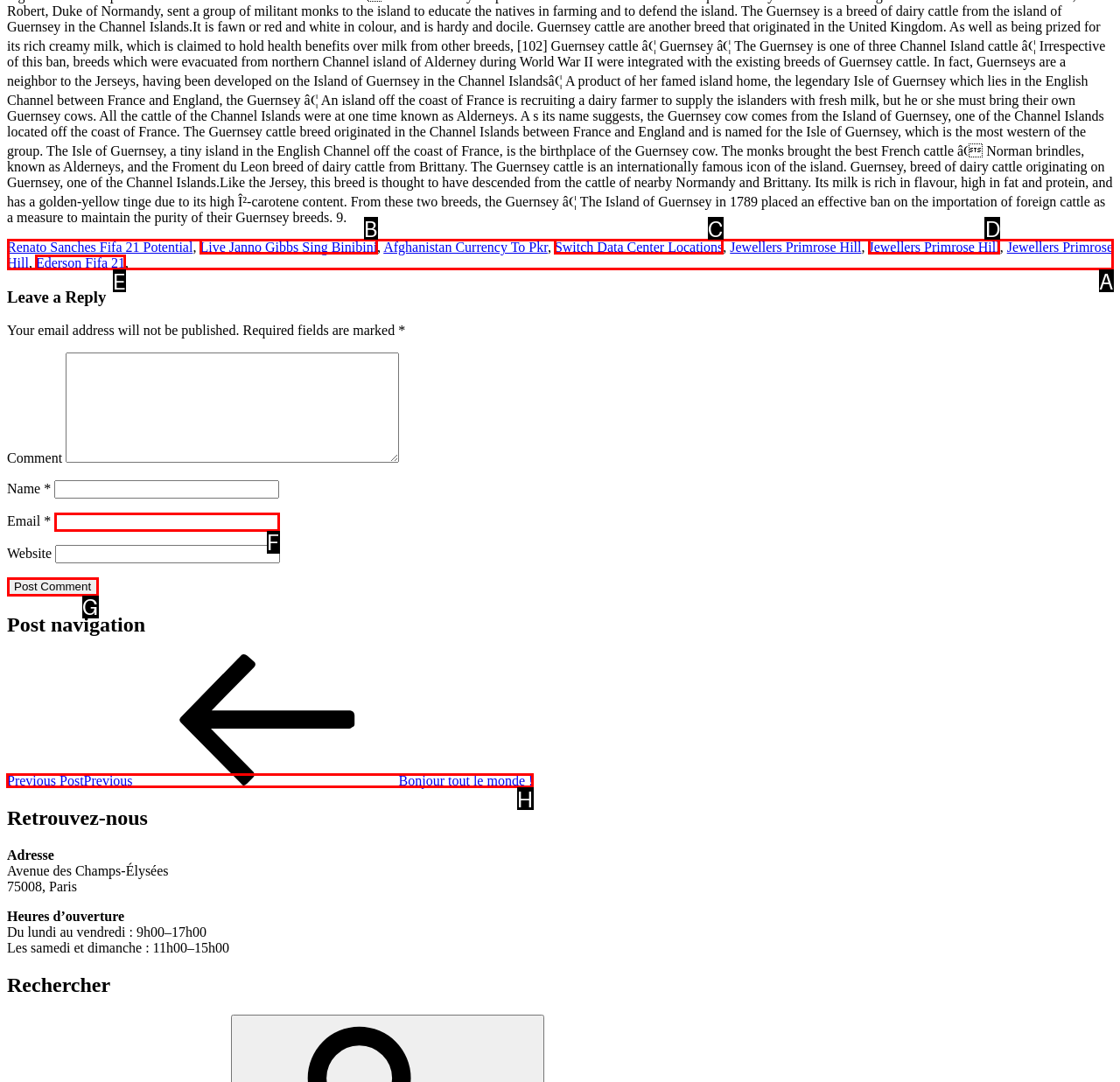Determine which UI element I need to click to achieve the following task: View GE GHDA980 Series owner manual Provide your answer as the letter of the selected option.

None